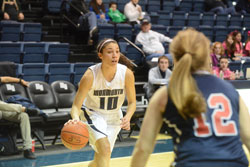Provide a thorough description of the image, including all visible elements.

The image captures an exciting moment in a women's basketball game, featuring two players in action on the court. One player, in a white jersey with the number 10, is dribbling the basketball while advancing towards her opponent, who is wearing a blue jersey with the number 12. The setting is a gym filled with spectators, evident by the blurred figures in the background cheering on their teams. The intensity of competition is palpable, with both players focused and determined. This moment is part of the coverage for the article titled "Women’s Basketball Wins Four Straight," highlighting the team’s recent success and their improving record in the Northeast Conference.